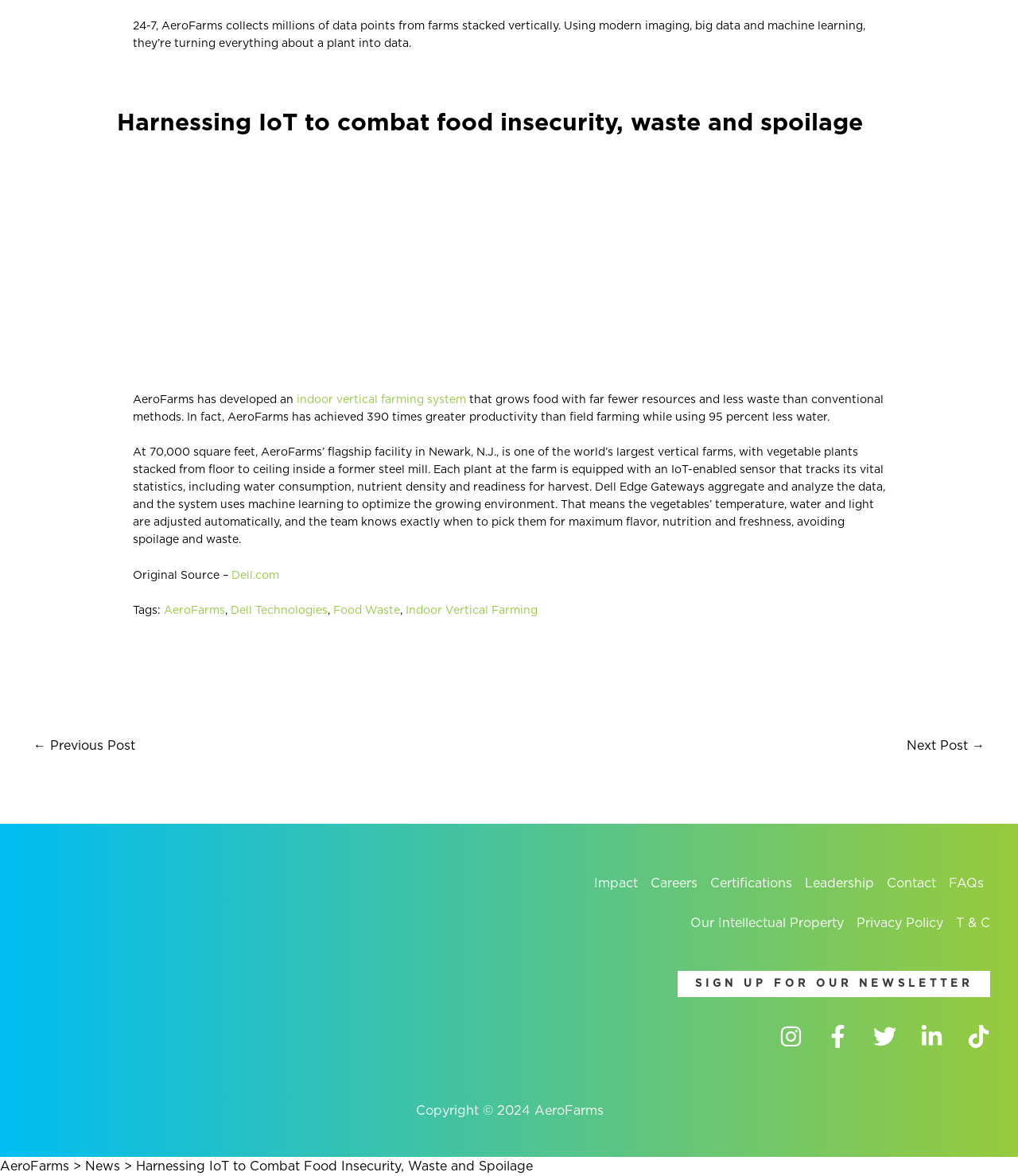What is the name of the company that developed an indoor vertical farming system?
Examine the screenshot and reply with a single word or phrase.

AeroFarms